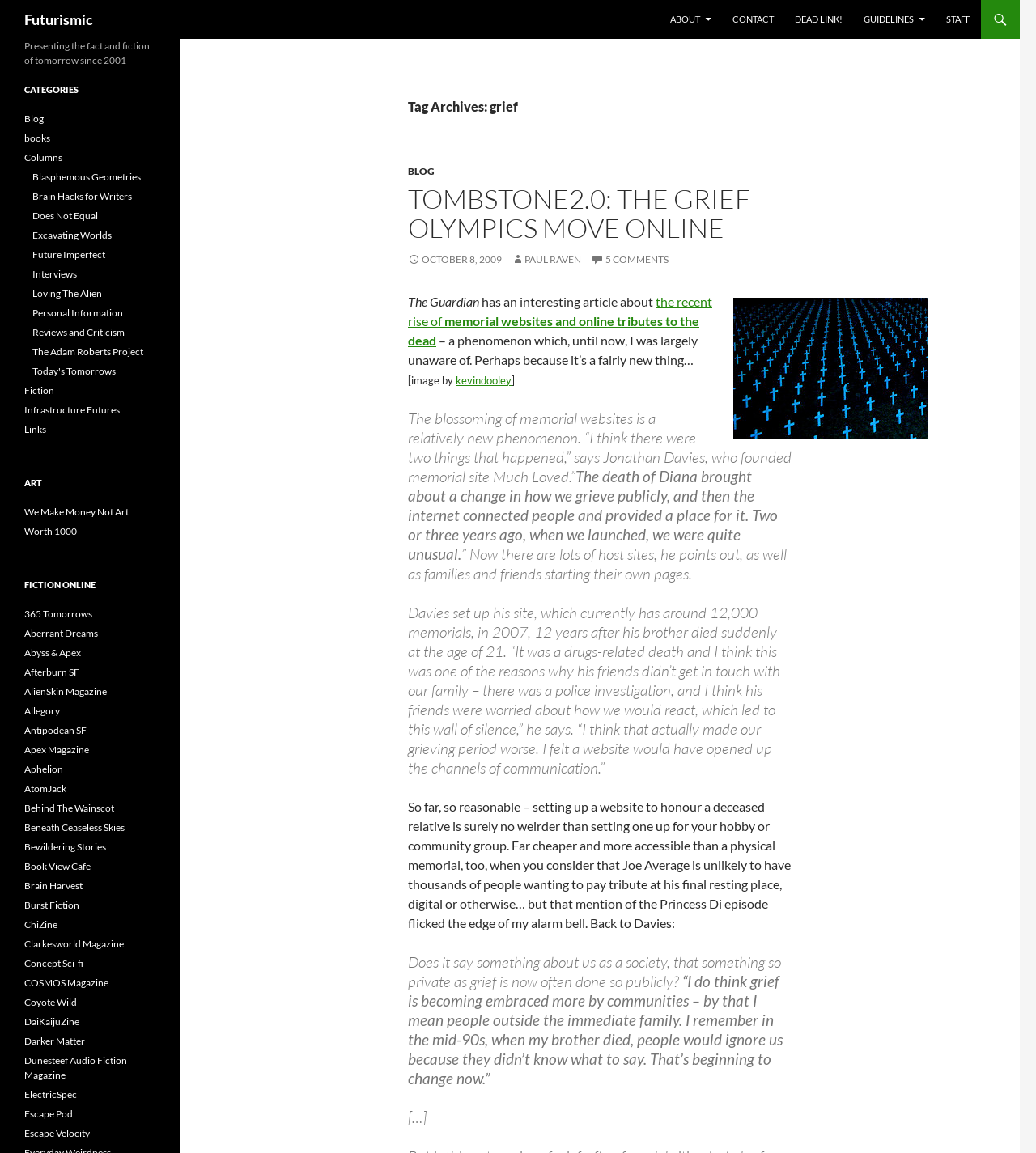Identify the bounding box coordinates for the UI element described as follows: "Abyss & Apex". Ensure the coordinates are four float numbers between 0 and 1, formatted as [left, top, right, bottom].

[0.023, 0.561, 0.078, 0.571]